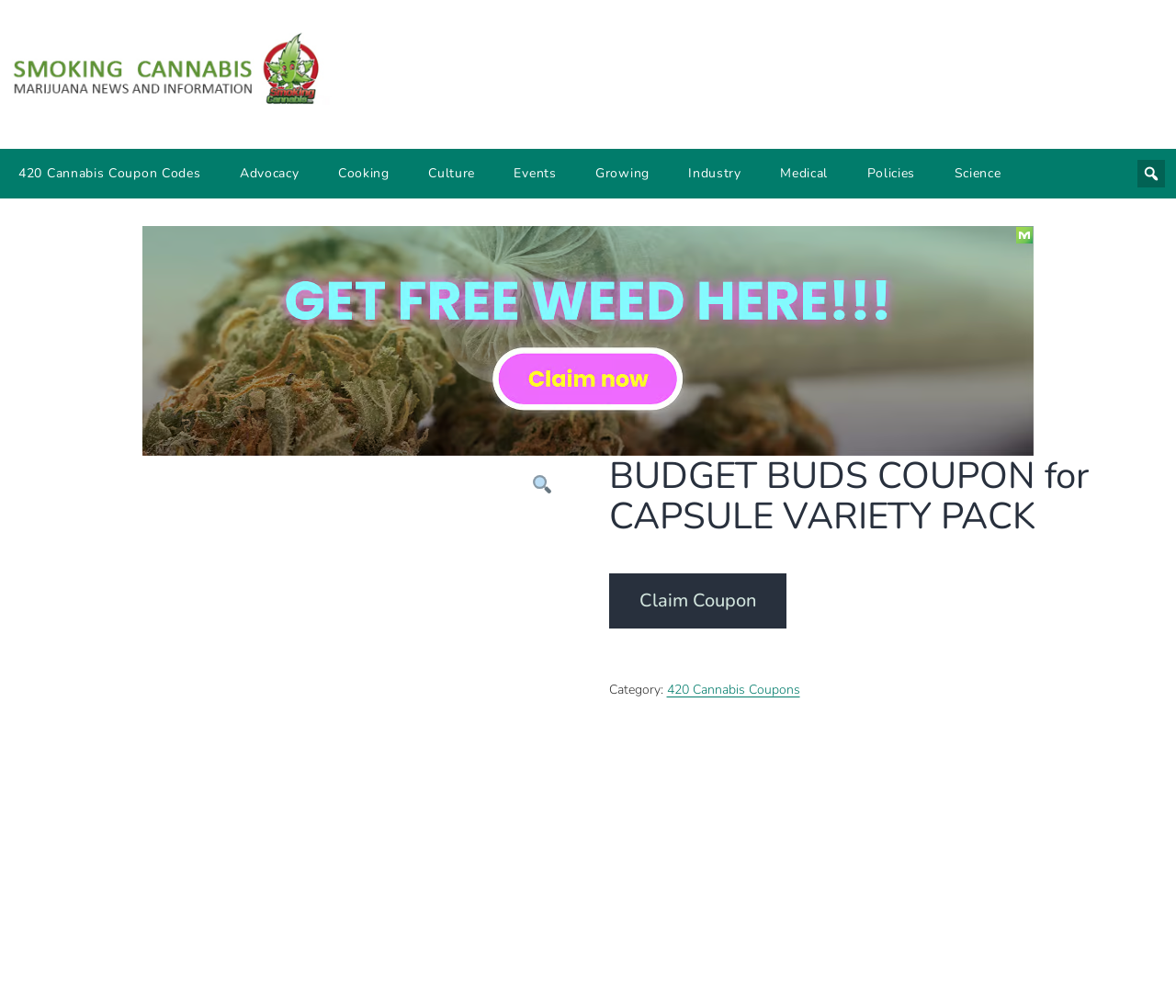Specify the bounding box coordinates of the area to click in order to execute this command: 'Claim the coupon'. The coordinates should consist of four float numbers ranging from 0 to 1, and should be formatted as [left, top, right, bottom].

[0.518, 0.569, 0.668, 0.624]